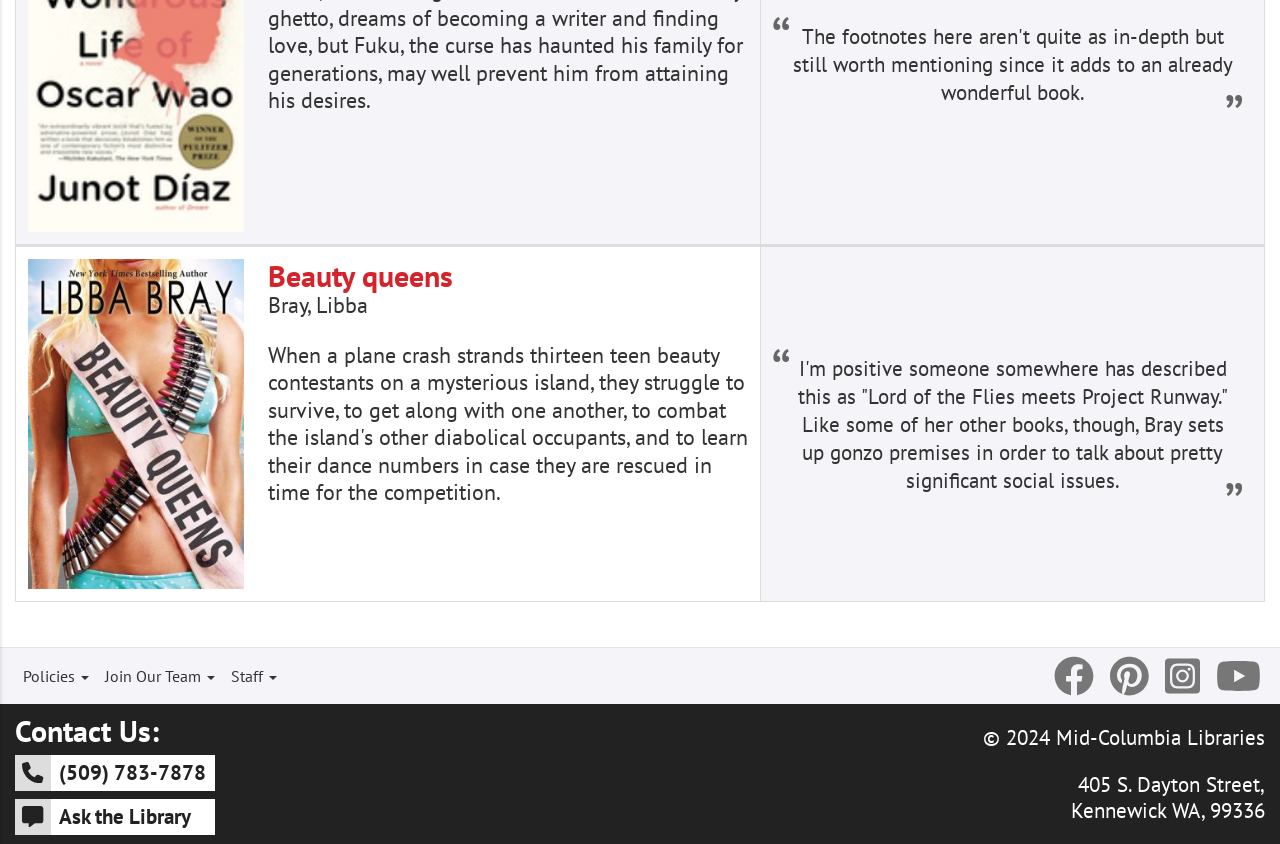What is the phone number to contact the library?
Your answer should be a single word or phrase derived from the screenshot.

(509) 783-7878